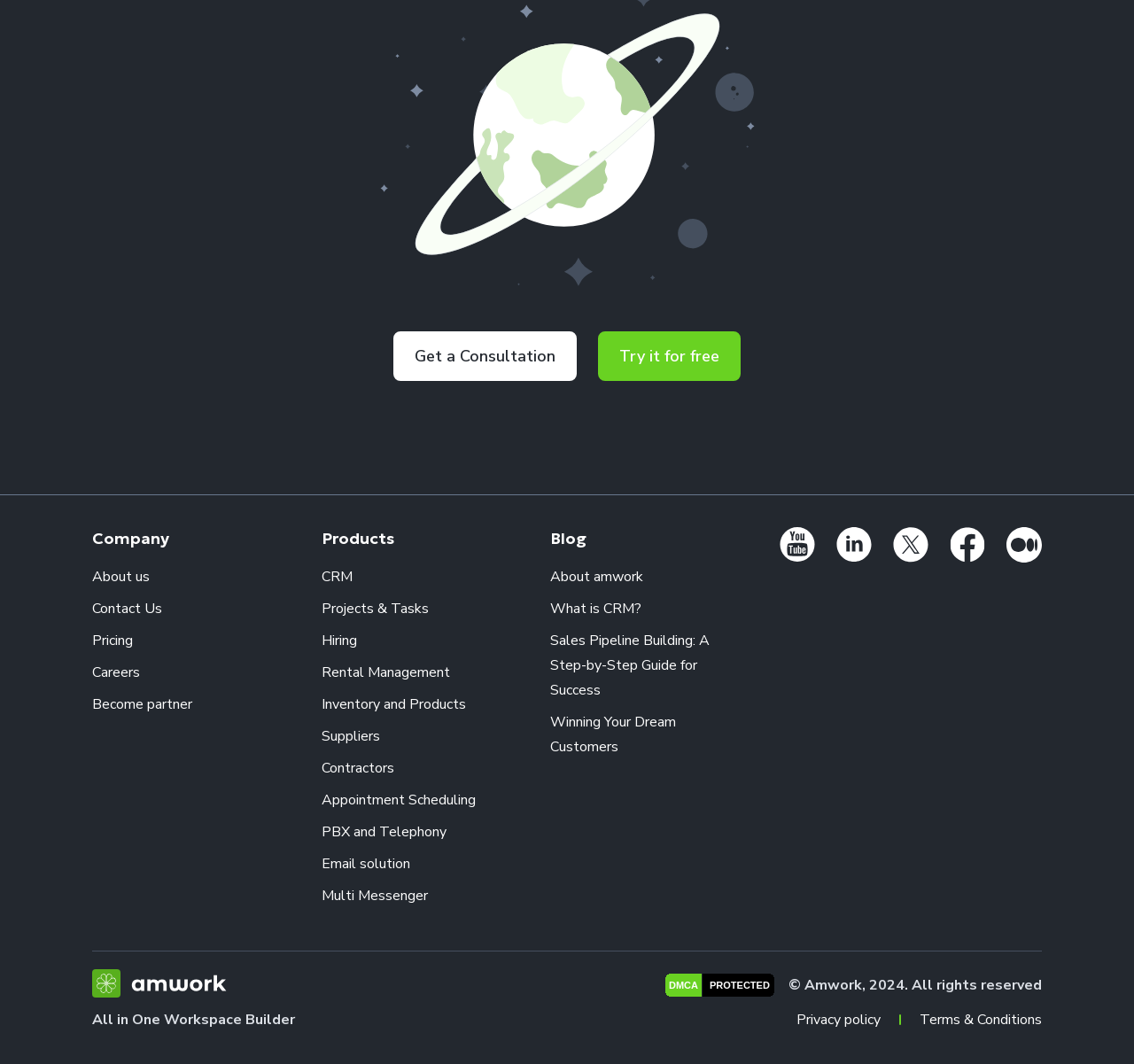Can you pinpoint the bounding box coordinates for the clickable element required for this instruction: "Learn about the company"? The coordinates should be four float numbers between 0 and 1, i.e., [left, top, right, bottom].

[0.081, 0.497, 0.149, 0.516]